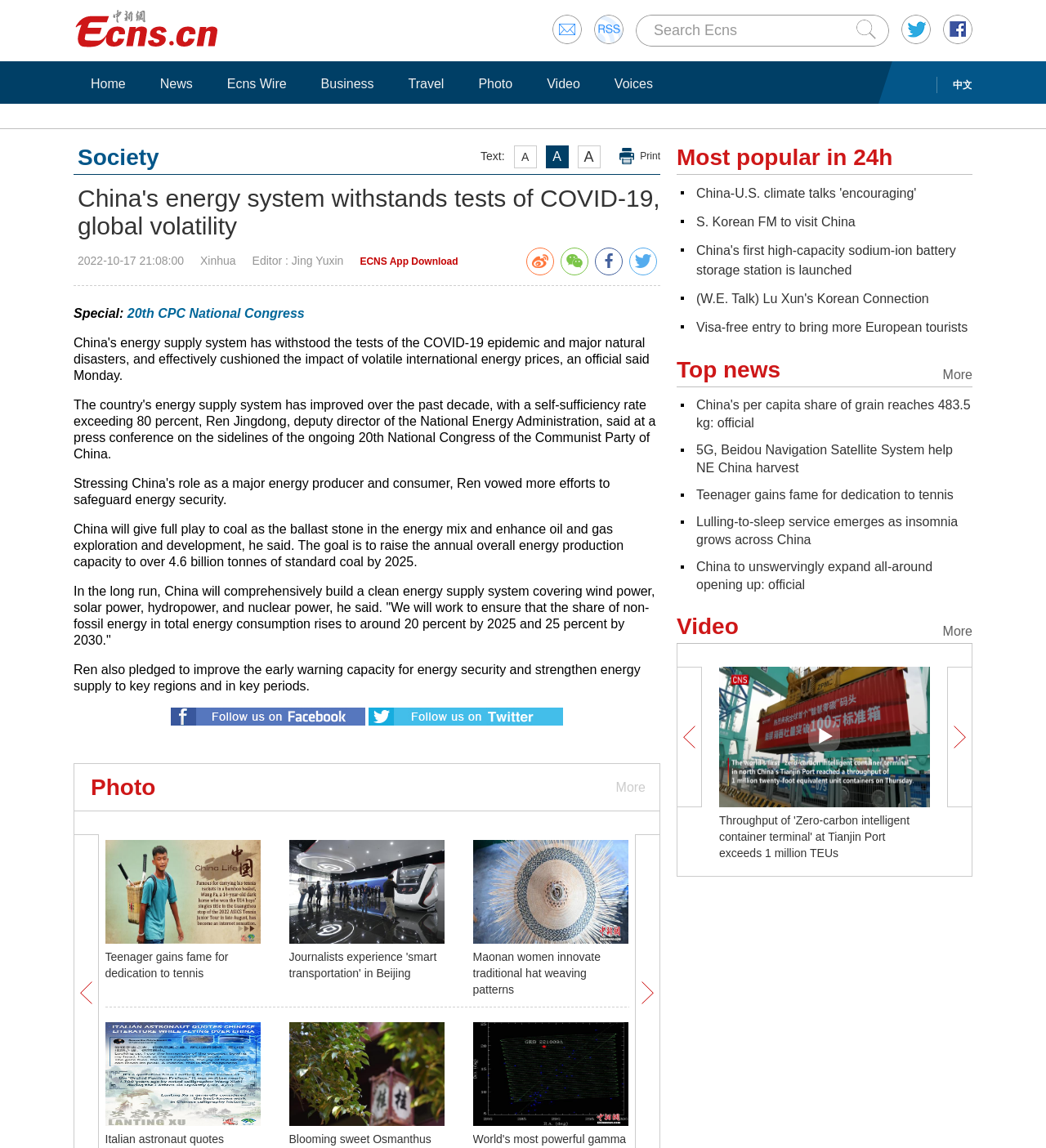Provide a thorough description of the webpage's content and layout.

This webpage appears to be a news website, with a focus on Chinese news and current events. At the top of the page, there is a search bar and a submit button, allowing users to search for specific news articles. Below this, there are several links to different sections of the website, including "Home", "News", "Ecns Wire", "Business", "Travel", "Photo", and "Video".

To the right of these links, there is a section with three buttons labeled "A", "A", and "A", which likely allow users to adjust the font size of the webpage. Below this, there is a link to print the webpage and a heading that reads "Society".

The main content of the webpage is a news article with the title "China's energy system withstands tests of COVID-19, global volatility". The article is accompanied by several images and includes quotes from a person named Ren. The article discusses China's energy production and goals for increasing the use of non-fossil energy.

Below the main article, there are several links to other news articles, each with a brief summary and an accompanying image. These articles appear to be related to current events in China and around the world.

To the right of these links, there is a section with several headings, including "Most popular in 24h" and "More Top news". Below these headings, there are links to additional news articles, with brief summaries and accompanying images.

At the bottom of the webpage, there are several more links to news articles, each with a brief summary and an accompanying image. These articles appear to be related to current events in China and around the world.